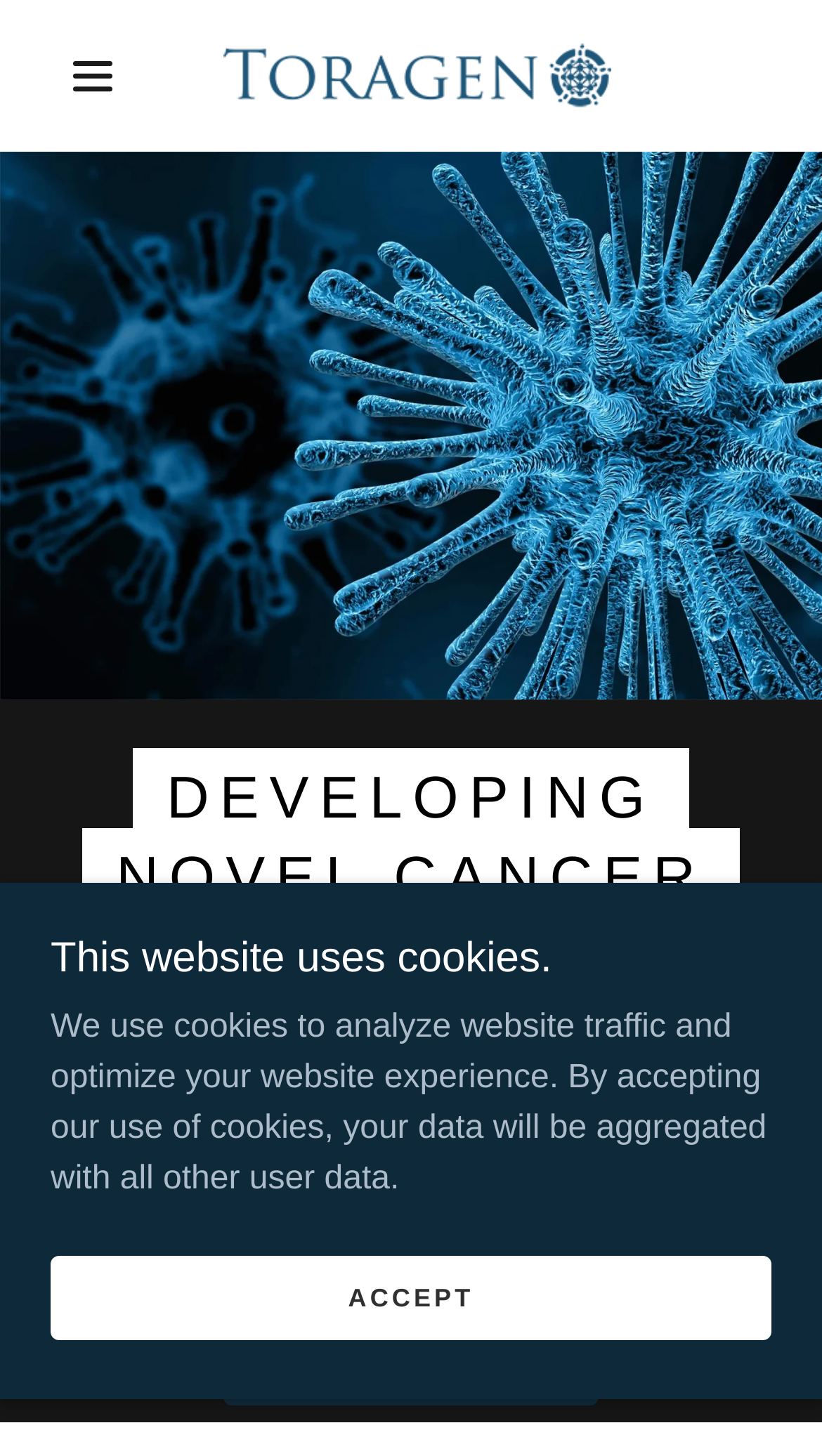What is the focus of the company?
Use the information from the image to give a detailed answer to the question.

The focus of the company can be inferred from the heading 'DEVELOPING NOVEL CANCER TREATMENTS TARGETING ONCOGENIC VIRUSES', which suggests that the company is focused on developing treatments for cancer.